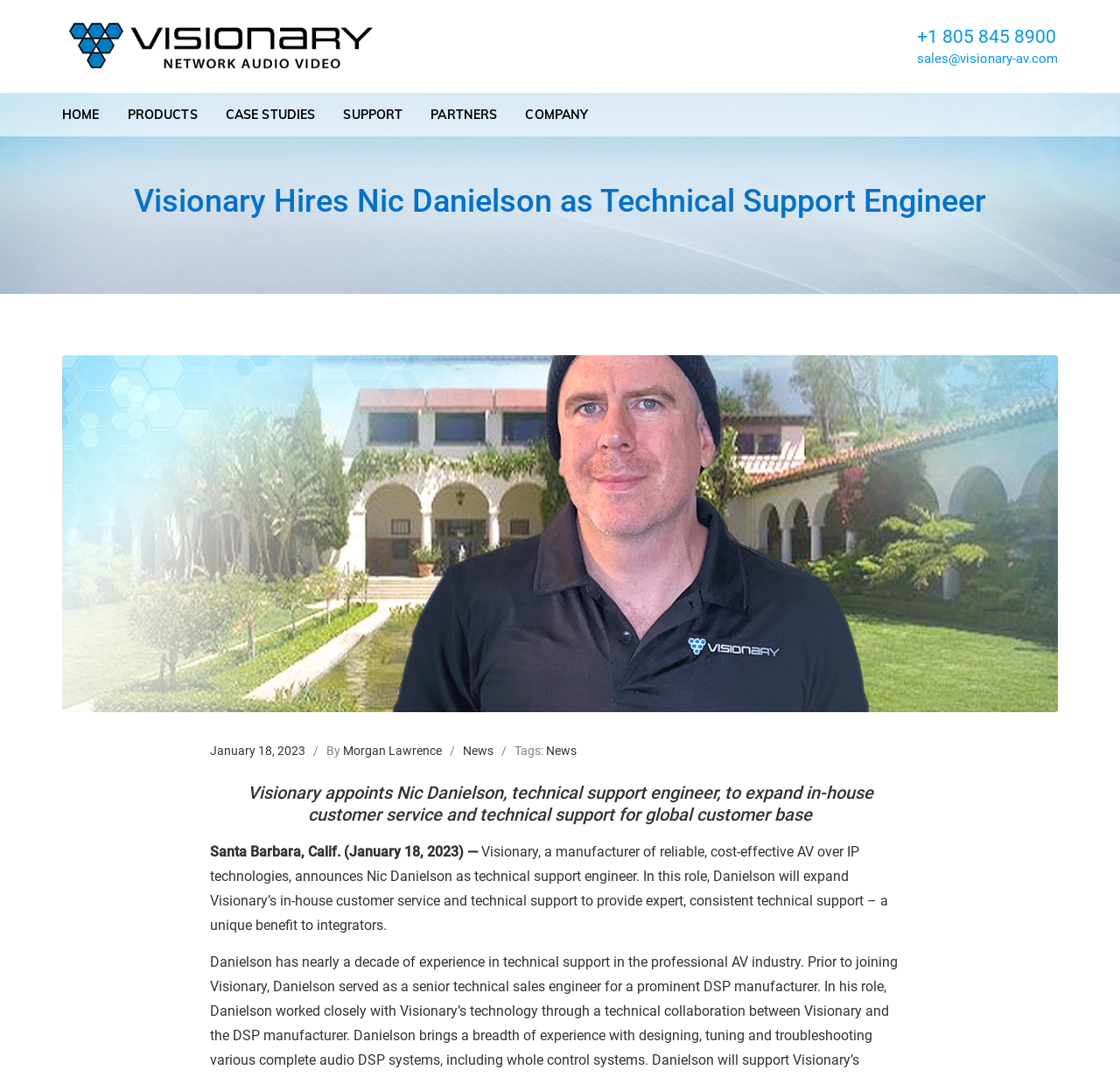What is Nic Danielson's role at Visionary?
Using the image as a reference, answer the question with a short word or phrase.

Technical Support Engineer